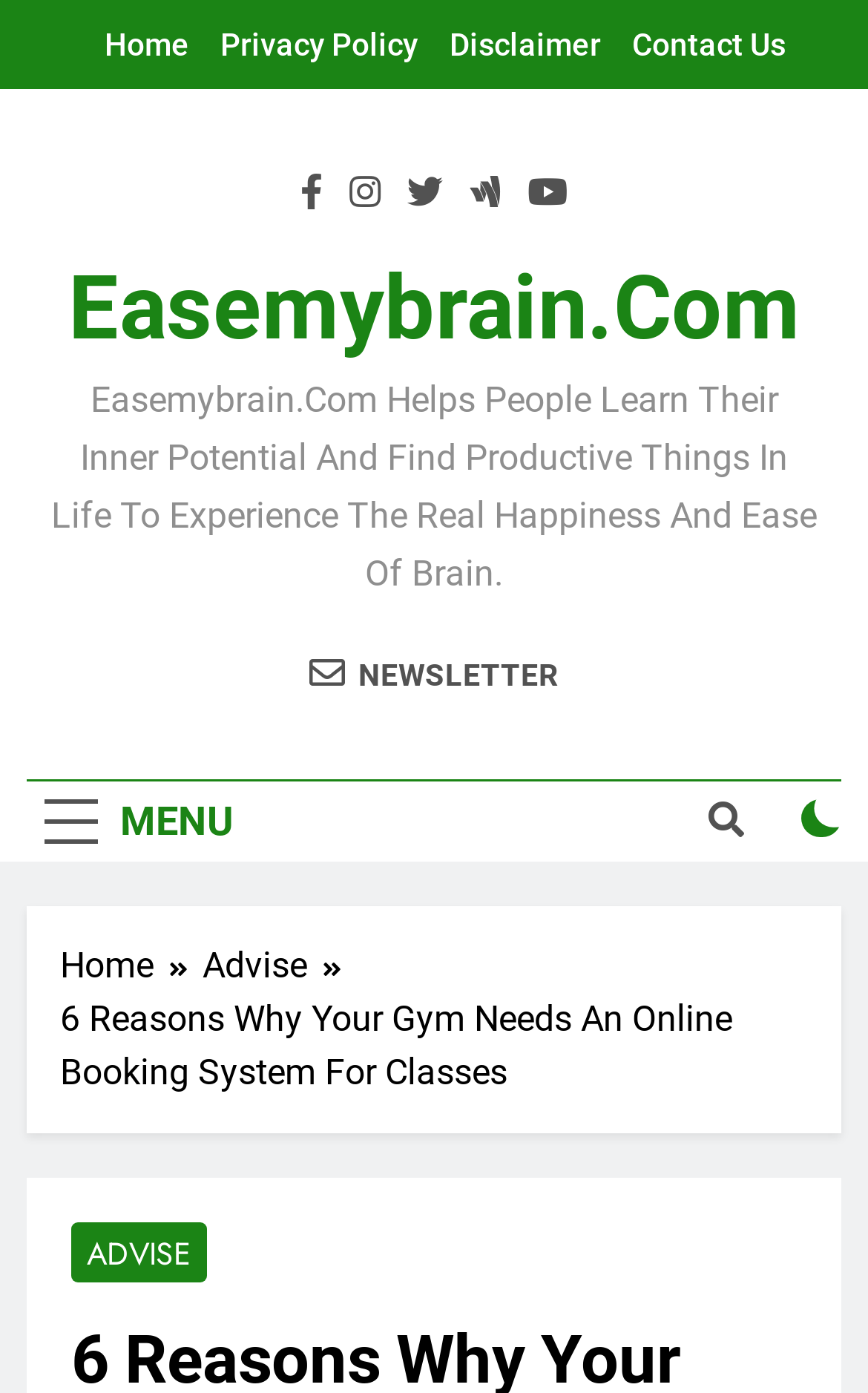From the element description Privacy Policy, predict the bounding box coordinates of the UI element. The coordinates must be specified in the format (top-left x, top-left y, bottom-right x, bottom-right y) and should be within the 0 to 1 range.

[0.254, 0.019, 0.482, 0.045]